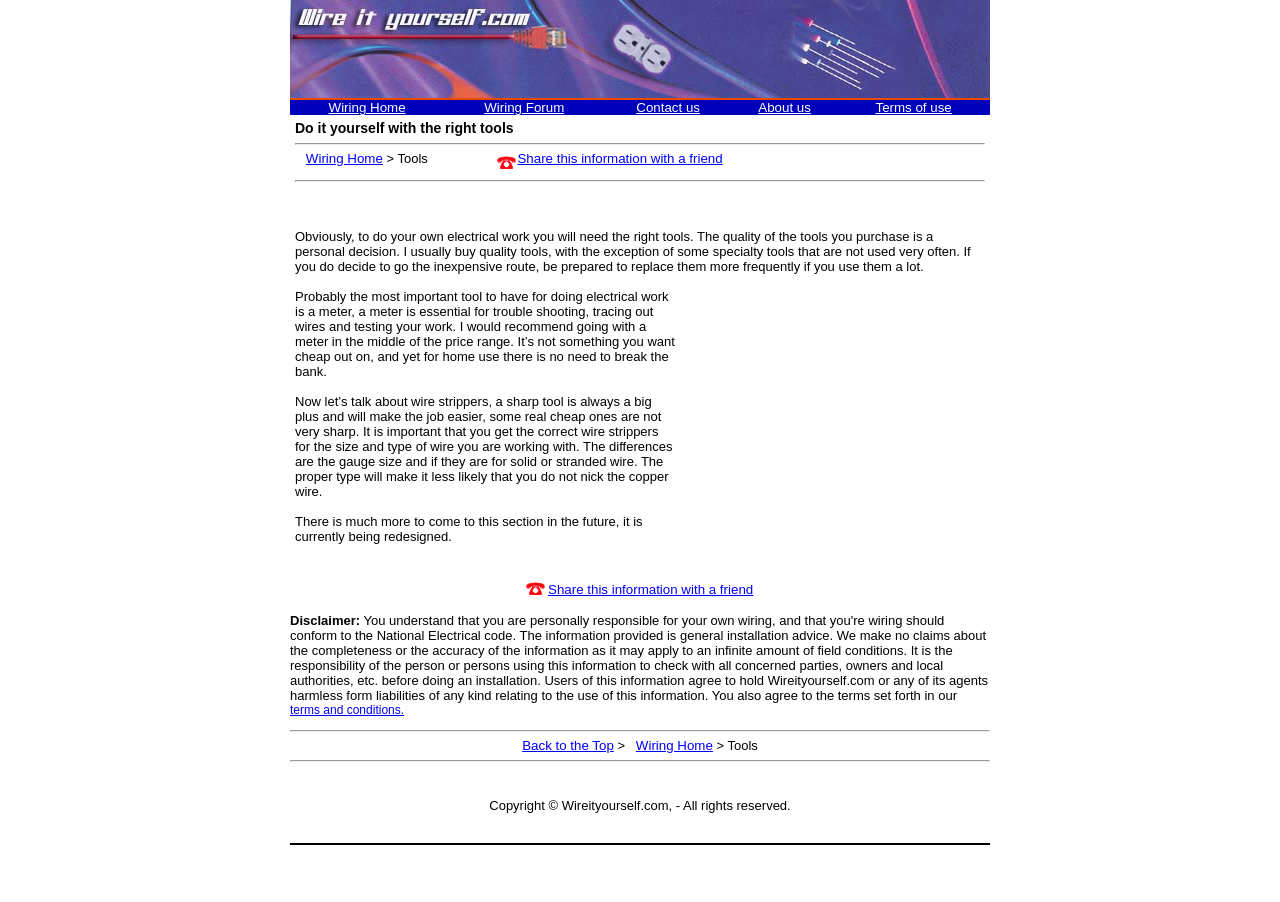Provide the bounding box coordinates for the UI element that is described by this text: "Wiring Home". The coordinates should be in the form of four float numbers between 0 and 1: [left, top, right, bottom].

[0.497, 0.818, 0.557, 0.835]